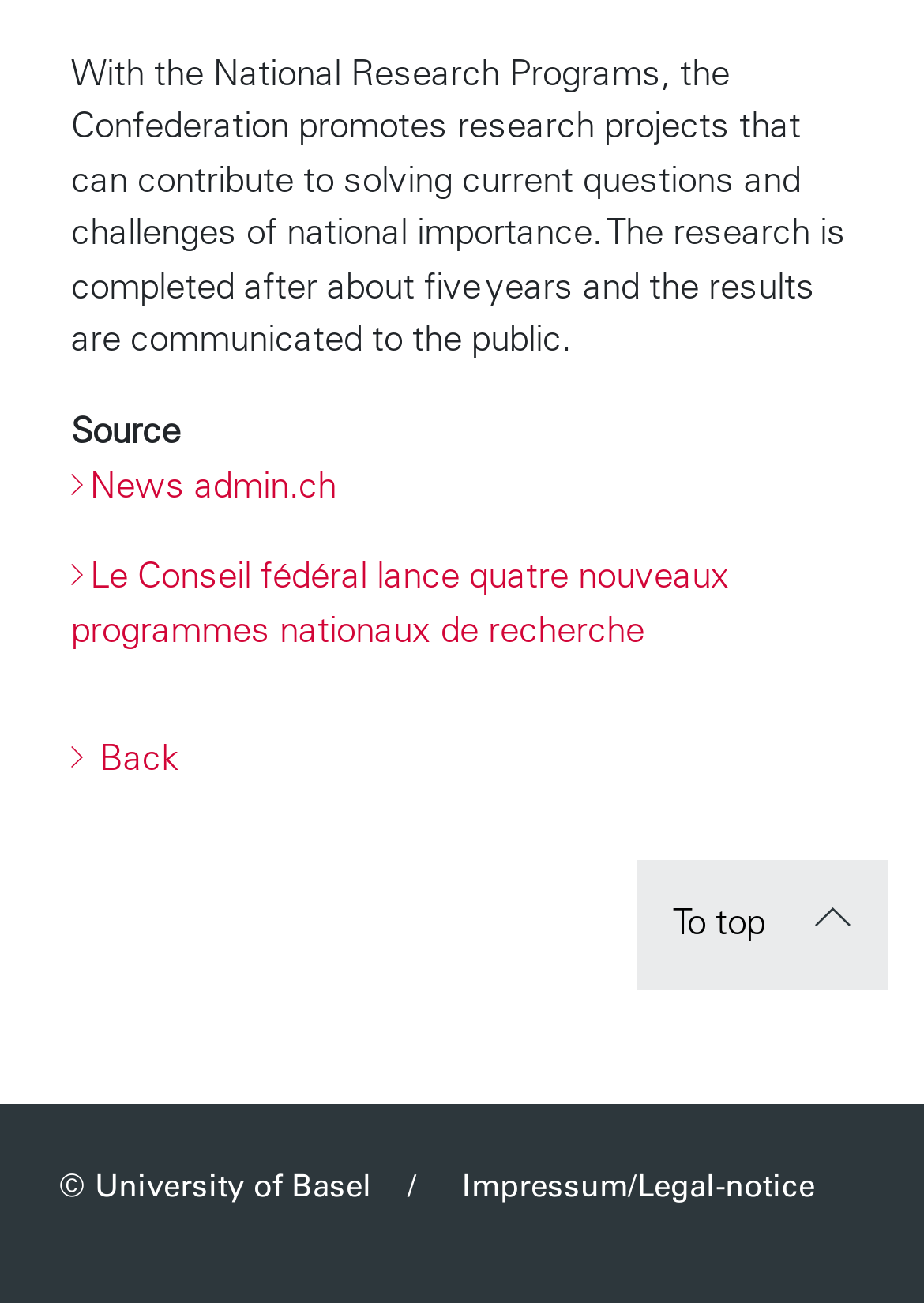Kindly respond to the following question with a single word or a brief phrase: 
What is the purpose of the National Research Programs?

Solve current questions and challenges